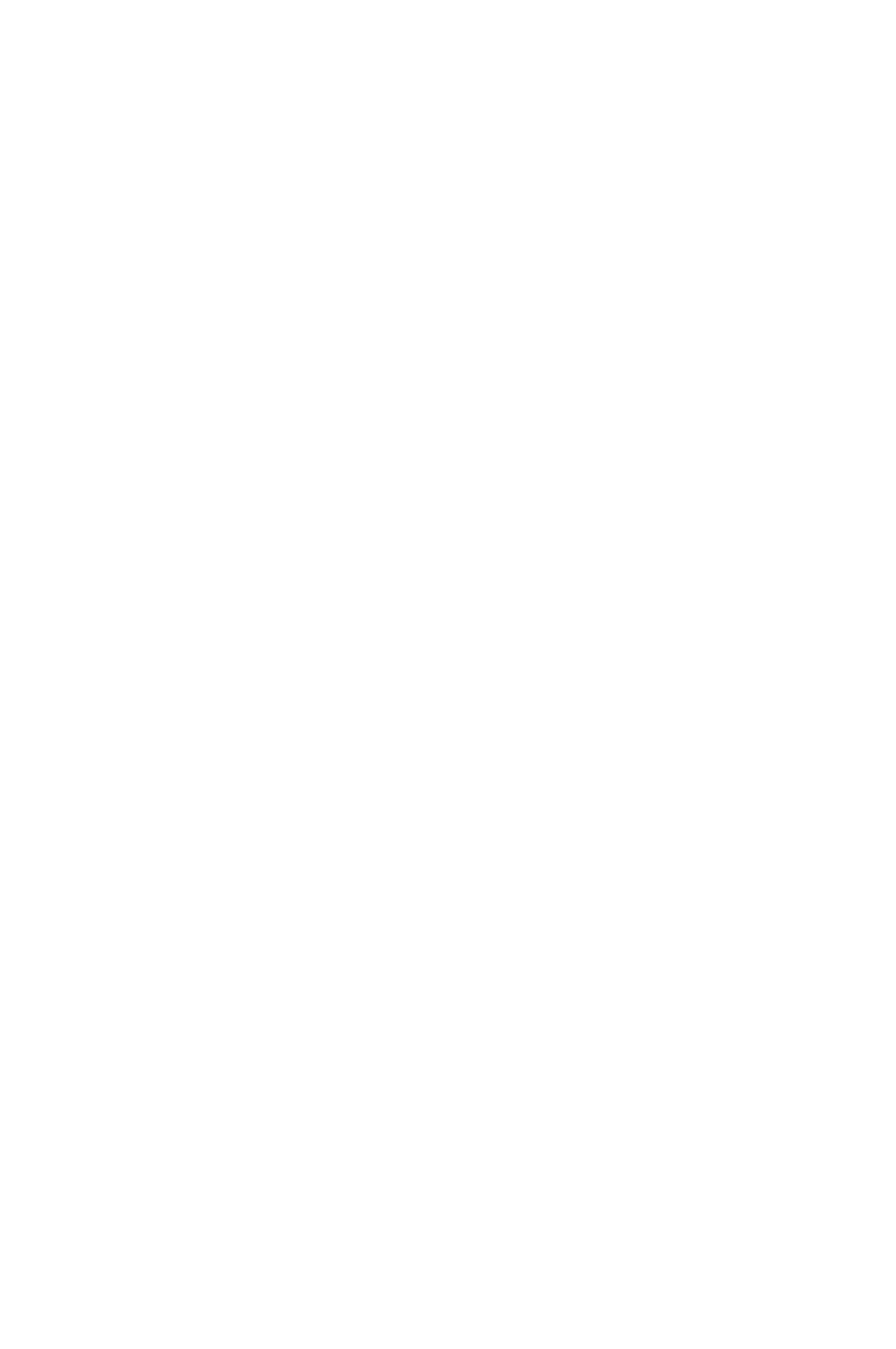How many hidden links are there? Using the information from the screenshot, answer with a single word or phrase.

6